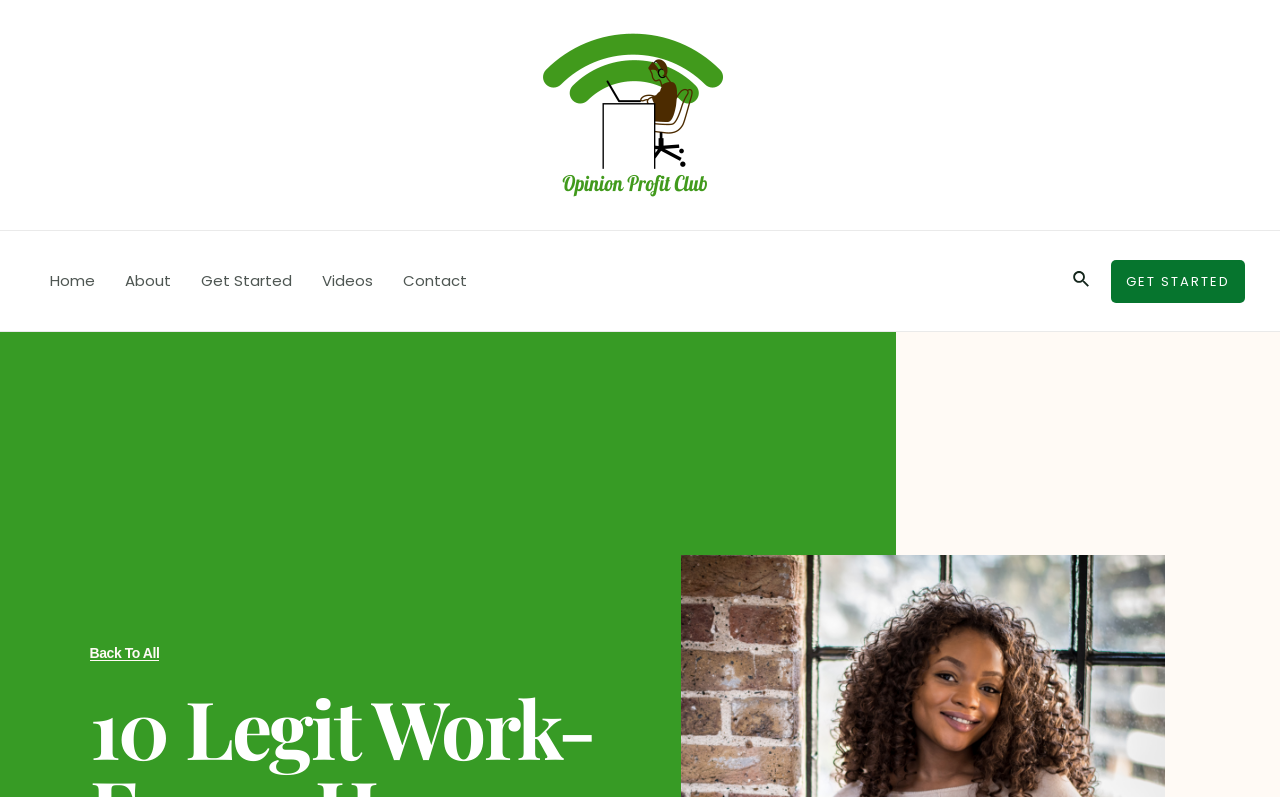What is the name of the website?
Provide a short answer using one word or a brief phrase based on the image.

Opinion Profit Club